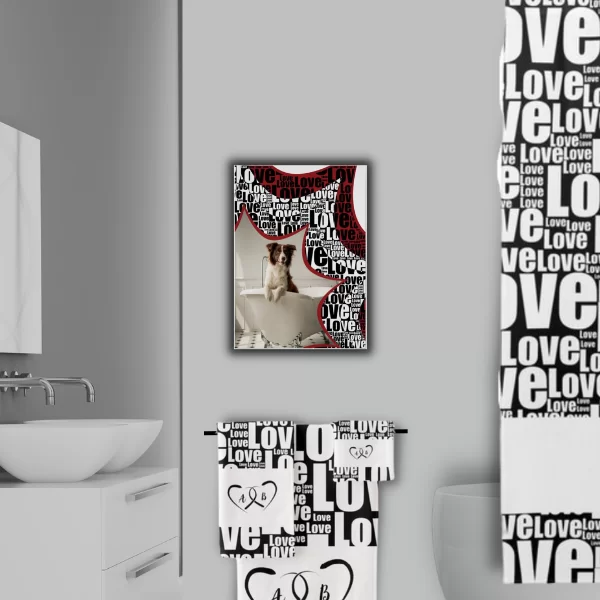Please look at the image and answer the question with a detailed explanation: What is the design on the towels?

The towels hung on the right side of the bathroom feature the same playful 'Love' motif that ties the entire design together, creating a cohesive and harmonious atmosphere in the bathroom.